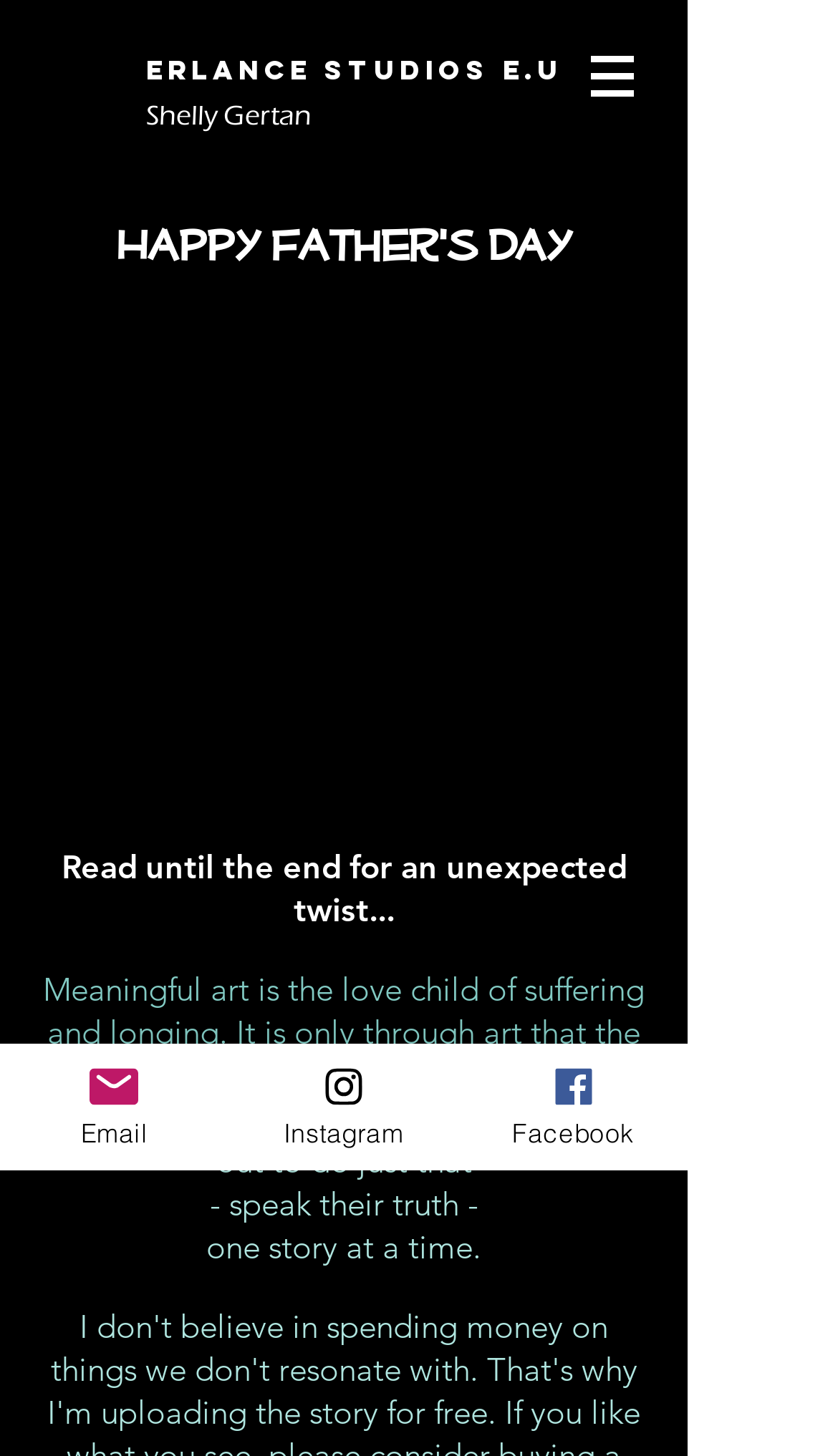Extract the bounding box coordinates for the UI element described by the text: "Email". The coordinates should be in the form of [left, top, right, bottom] with values between 0 and 1.

[0.0, 0.717, 0.274, 0.804]